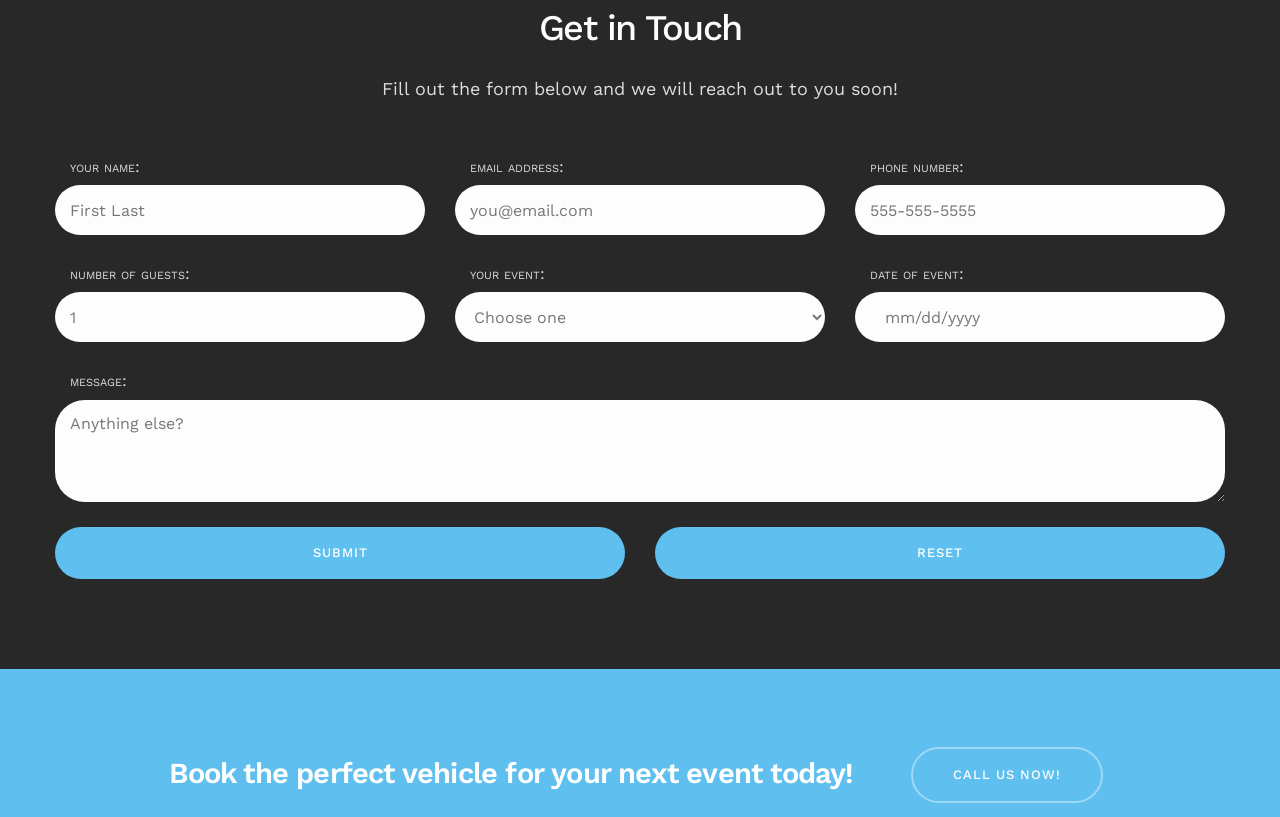Provide the bounding box coordinates for the UI element described in this sentence: "value="Reset"". The coordinates should be four float values between 0 and 1, i.e., [left, top, right, bottom].

[0.512, 0.645, 0.957, 0.709]